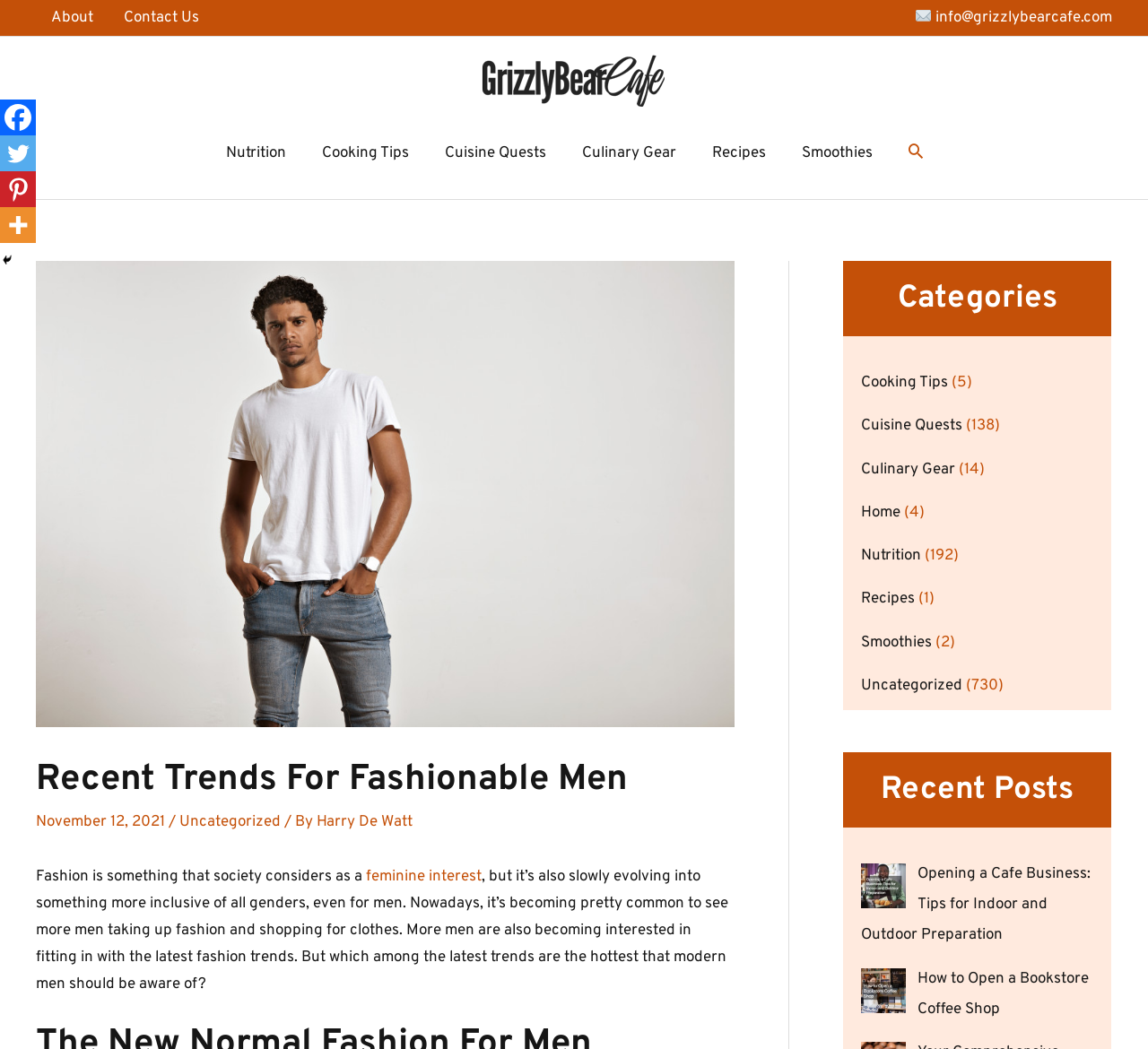Locate the bounding box coordinates of the element that needs to be clicked to carry out the instruction: "Click the 'Home' link". The coordinates should be given as four float numbers ranging from 0 to 1, i.e., [left, top, right, bottom].

None